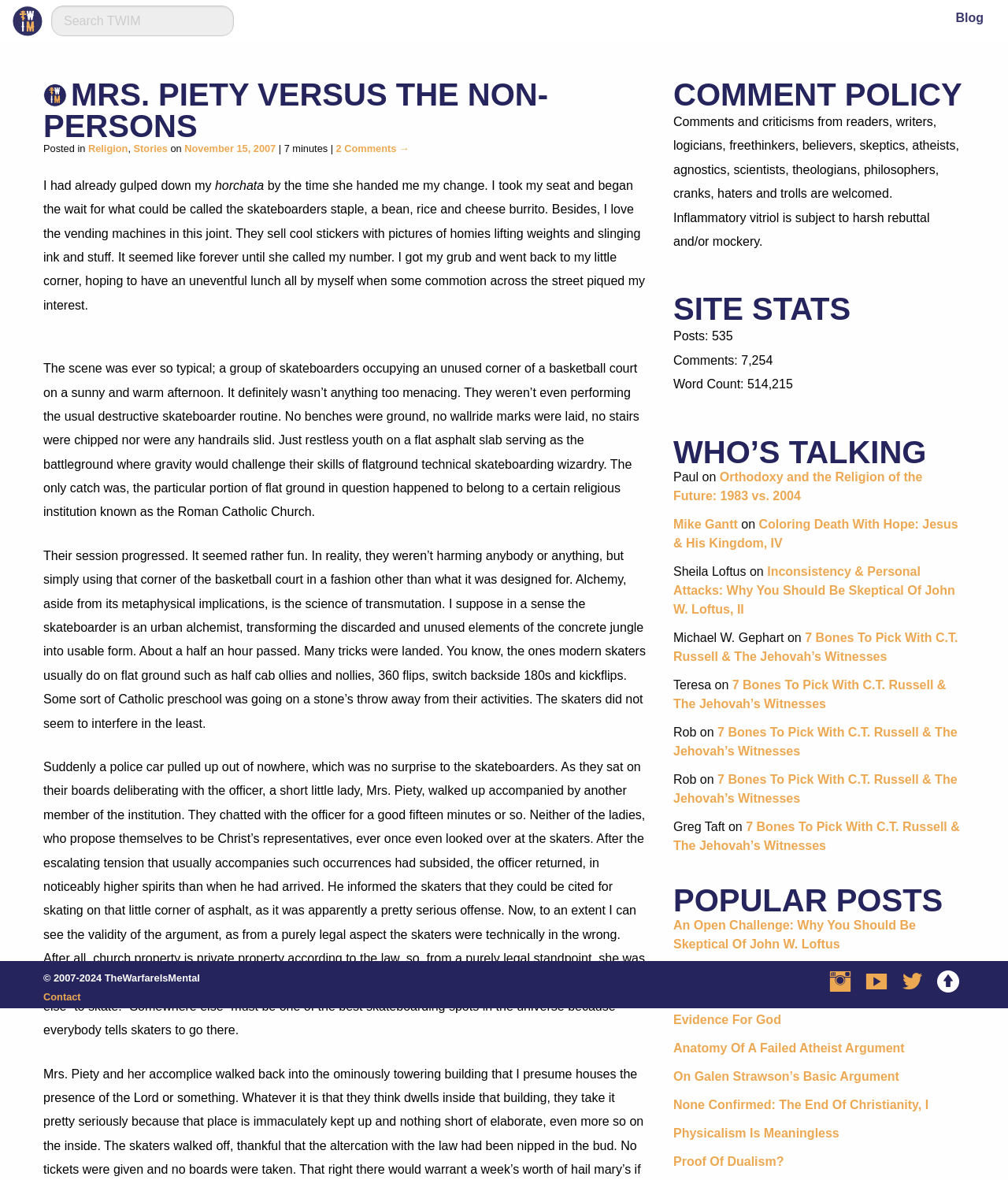What is the name of the website?
Answer the question with a single word or phrase, referring to the image.

The Warfare Is Mental